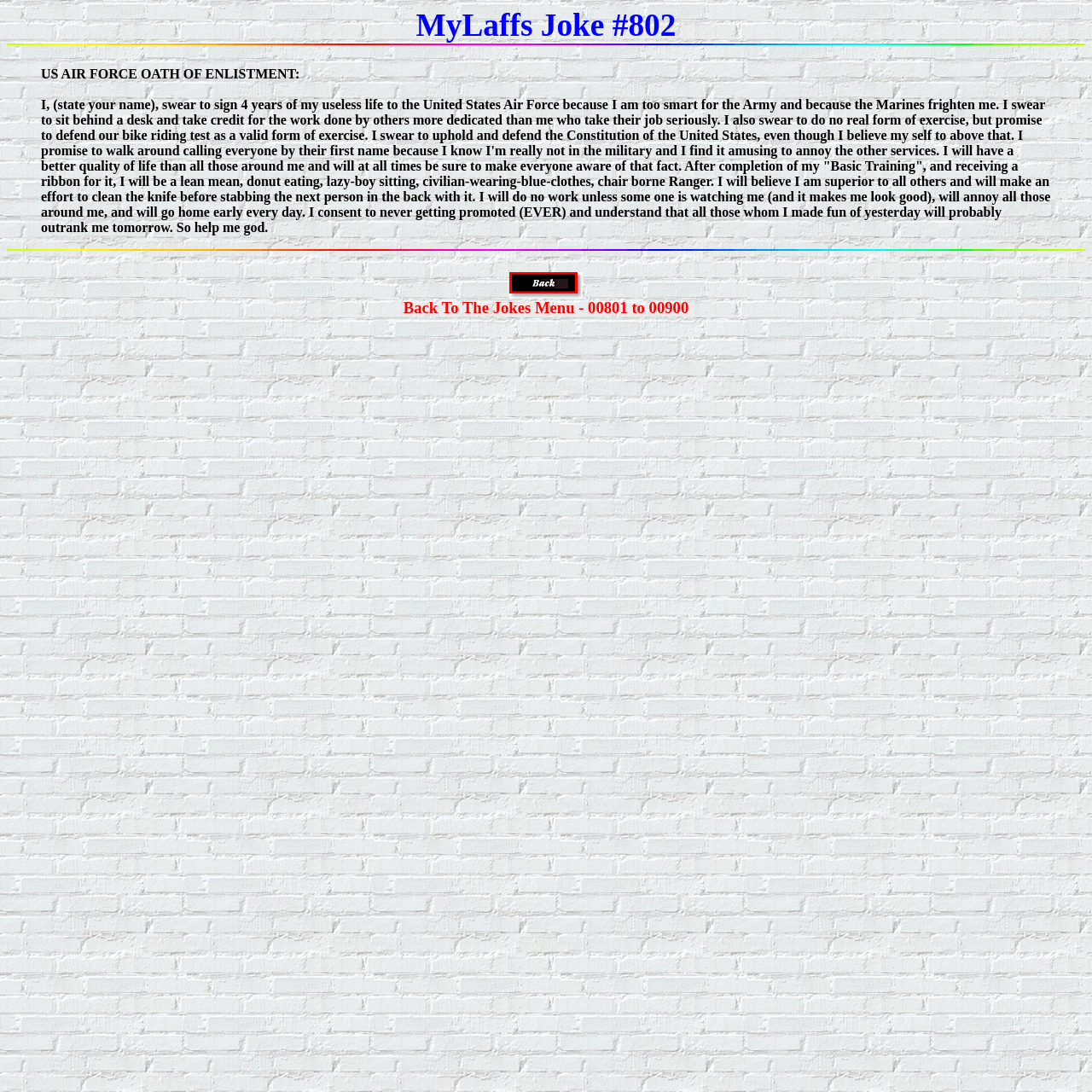Using the details in the image, give a detailed response to the question below:
Where can I go after reading the joke?

After reading the joke, I can click on the link 'Back Back To The Jokes Menu - 00801 to 00900' to go back to the jokes menu. This link is located below the joke and has an image of a 'Back' button next to it.